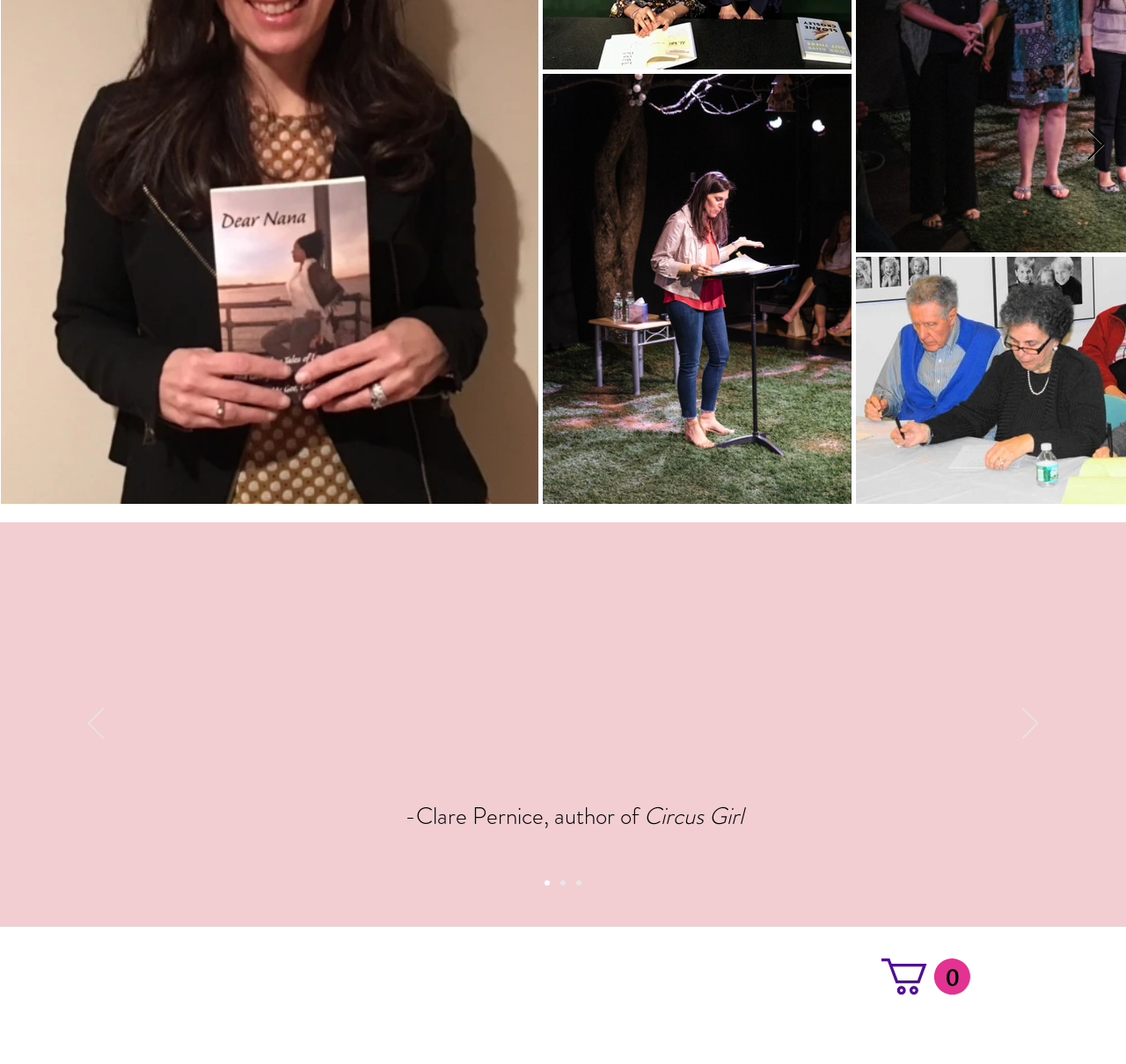Identify the bounding box coordinates of the clickable region required to complete the instruction: "Visit Facebook". The coordinates should be given as four float numbers within the range of 0 and 1, i.e., [left, top, right, bottom].

[0.38, 0.902, 0.41, 0.935]